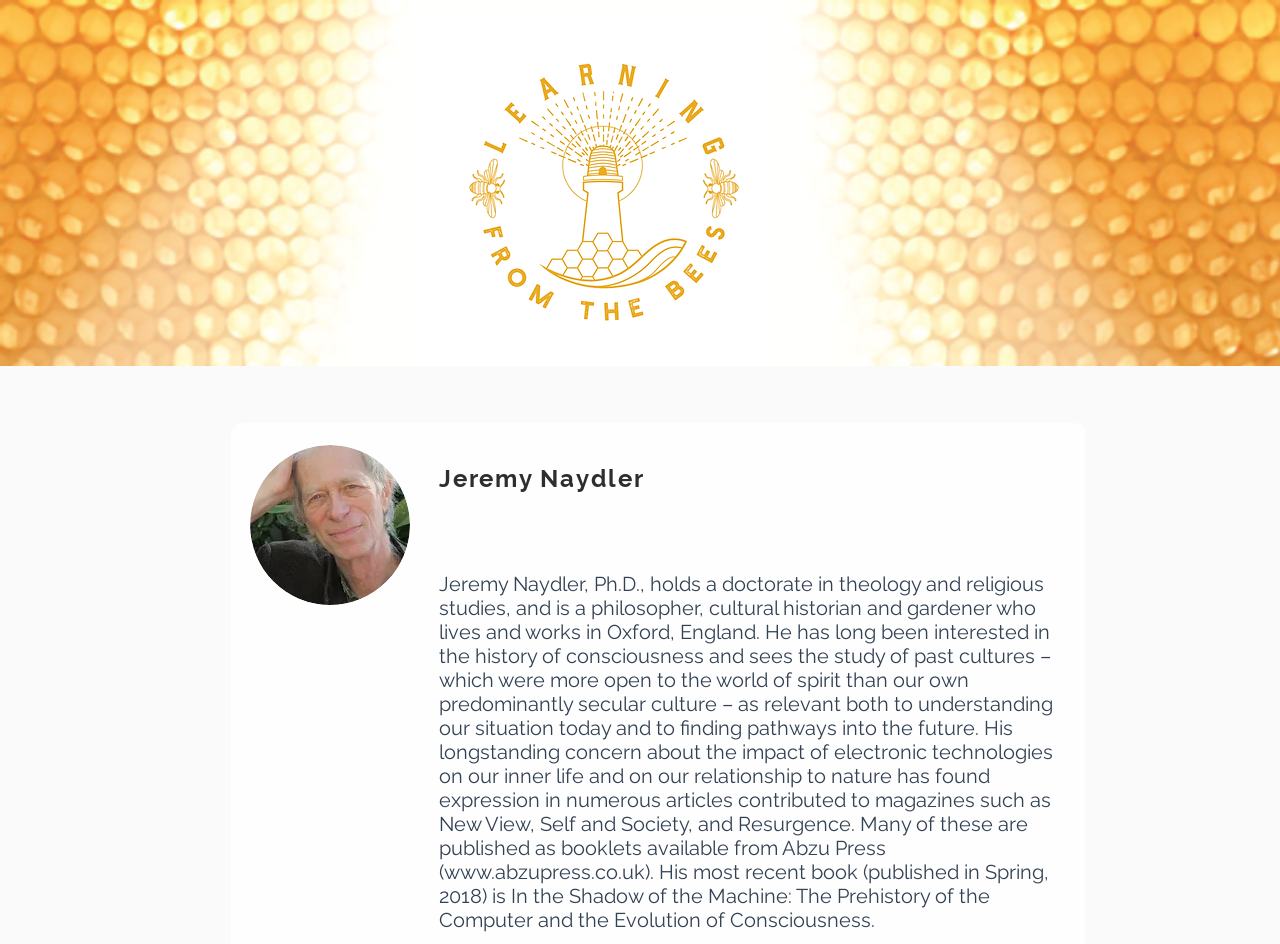What is Jeremy Naydler's occupation?
Examine the image closely and answer the question with as much detail as possible.

Based on the webpage, Jeremy Naydler is described as a philosopher, cultural historian, and gardener. This information is obtained from the StaticText element that provides a brief biography of Jeremy Naydler.